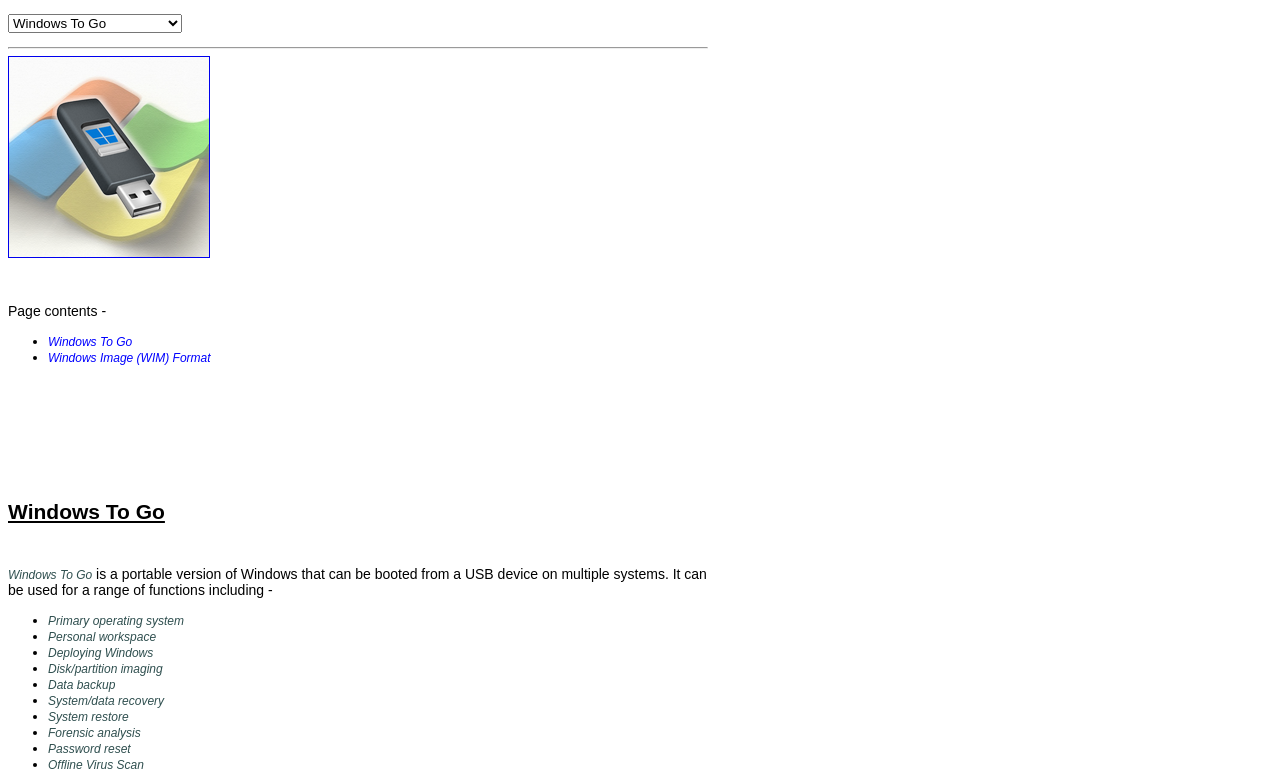What is the main topic of the webpage?
Please use the image to provide a one-word or short phrase answer.

Windows To Go